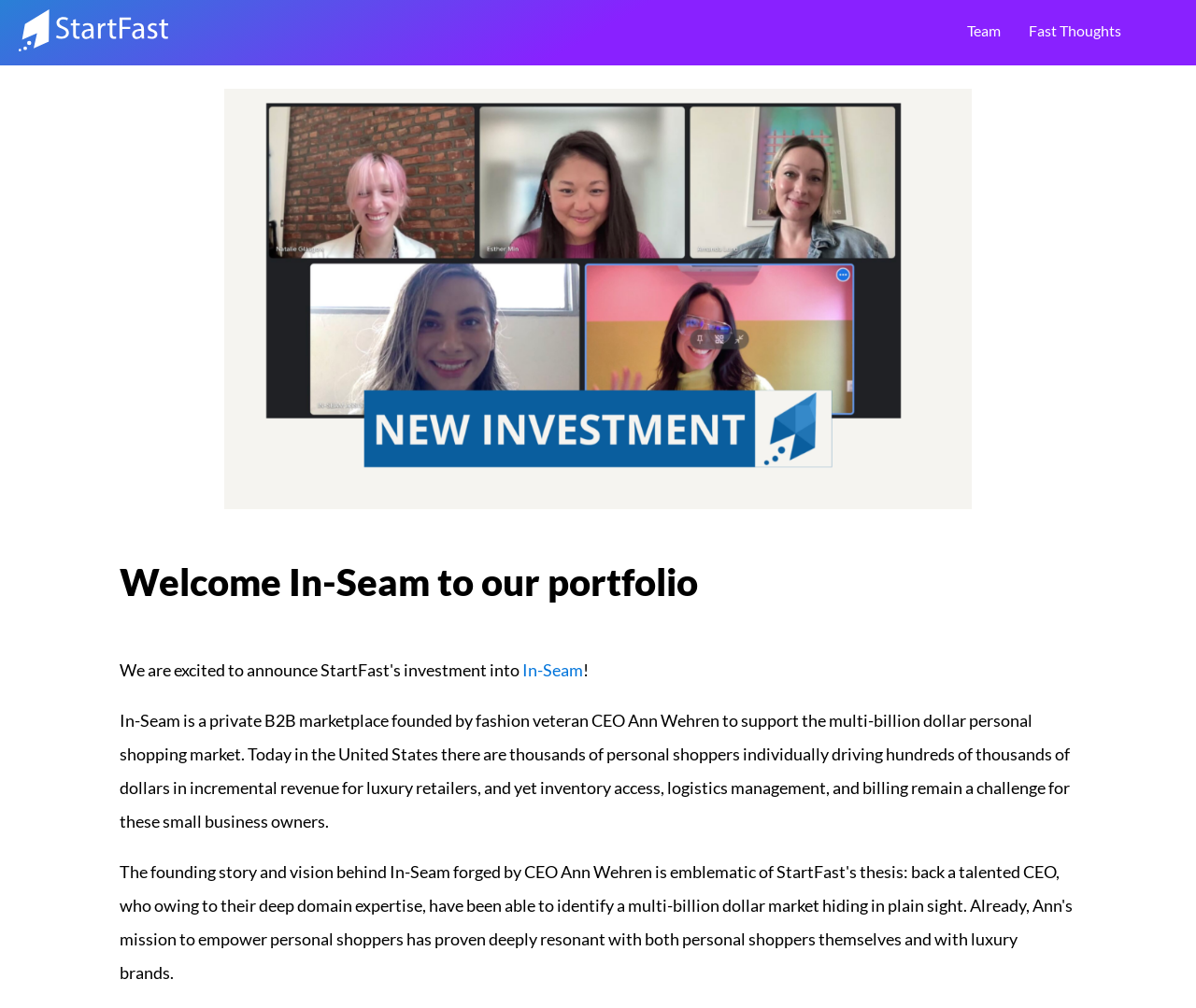Locate the bounding box of the user interface element based on this description: "Team".

[0.809, 0.018, 0.86, 0.042]